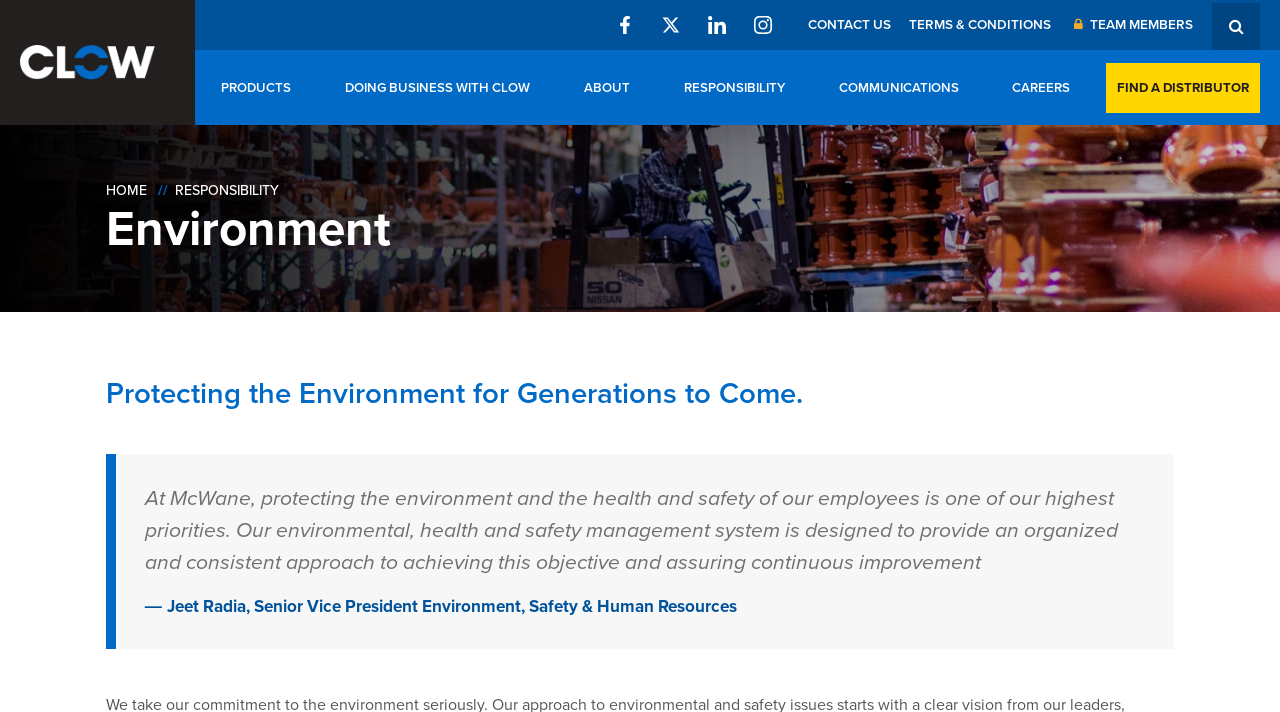Given the content of the image, can you provide a detailed answer to the question?
What is the purpose of the search button?

The search button is located at the top right corner of the webpage, and it is labeled as 'Search'. Its purpose is likely to allow users to search for specific content within the website.